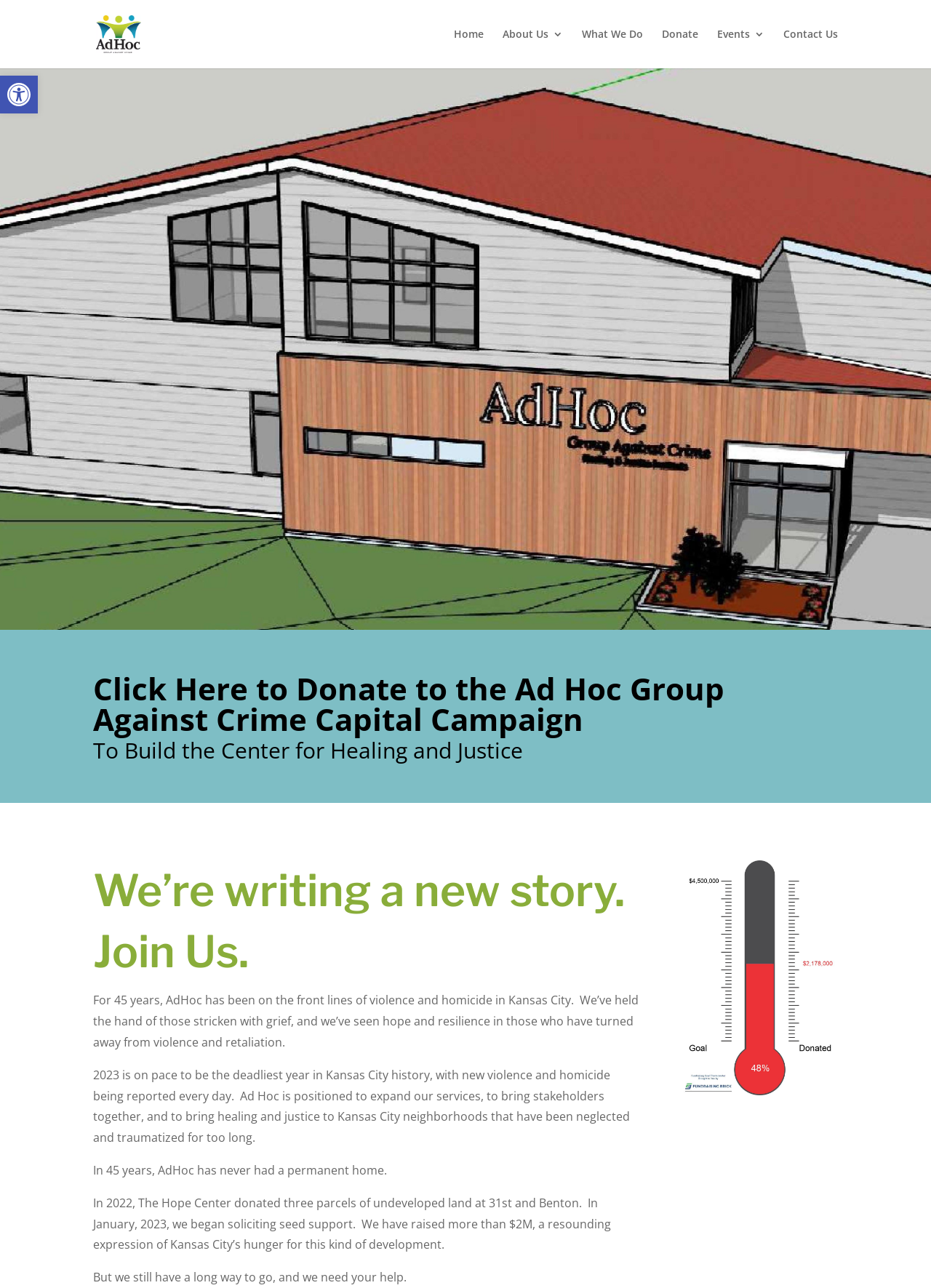Locate the bounding box coordinates of the UI element described by: "💱Pool Network". Provide the coordinates as four float numbers between 0 and 1, formatted as [left, top, right, bottom].

None